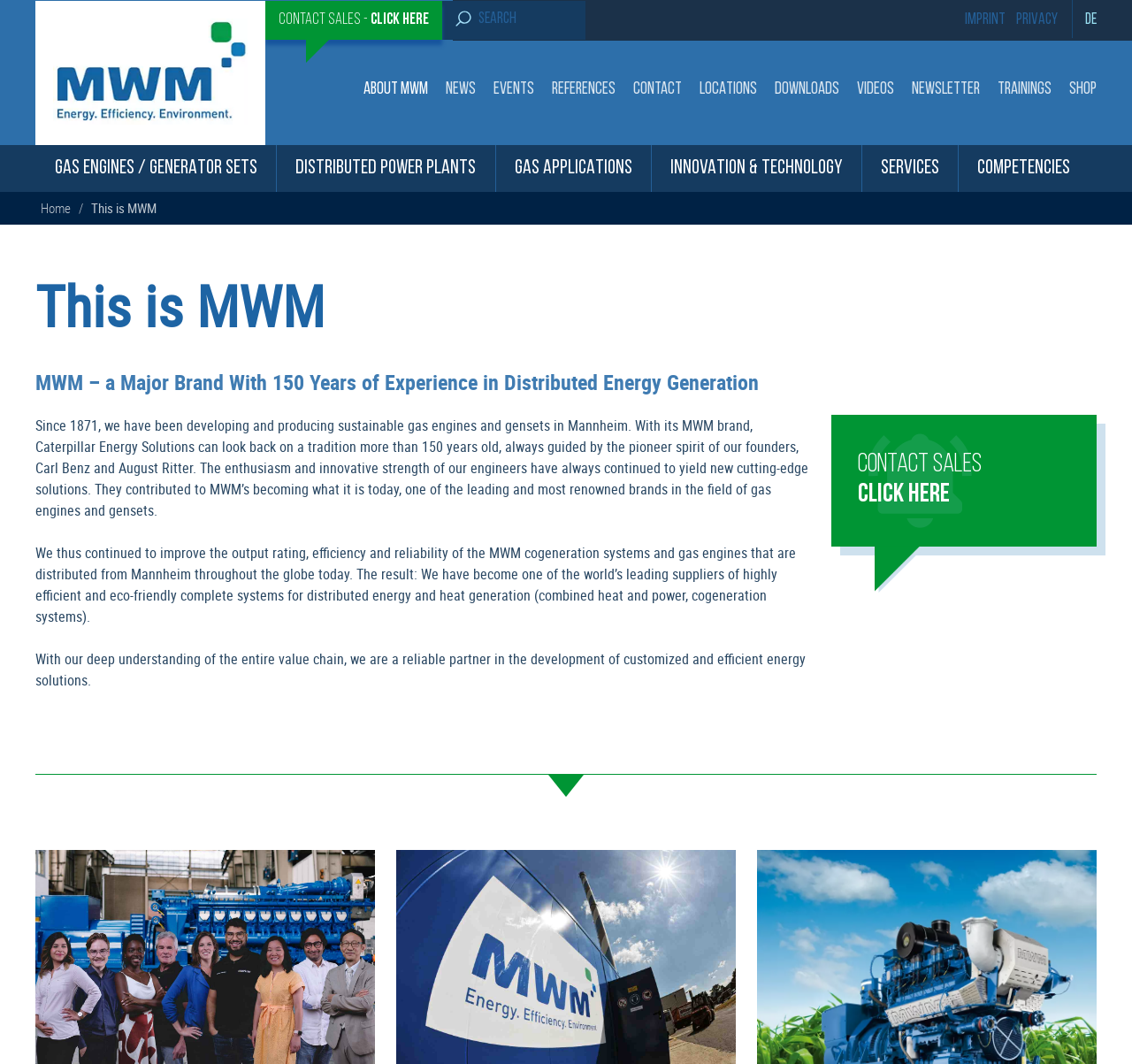Could you indicate the bounding box coordinates of the region to click in order to complete this instruction: "Learn about MWM".

[0.313, 0.076, 0.386, 0.092]